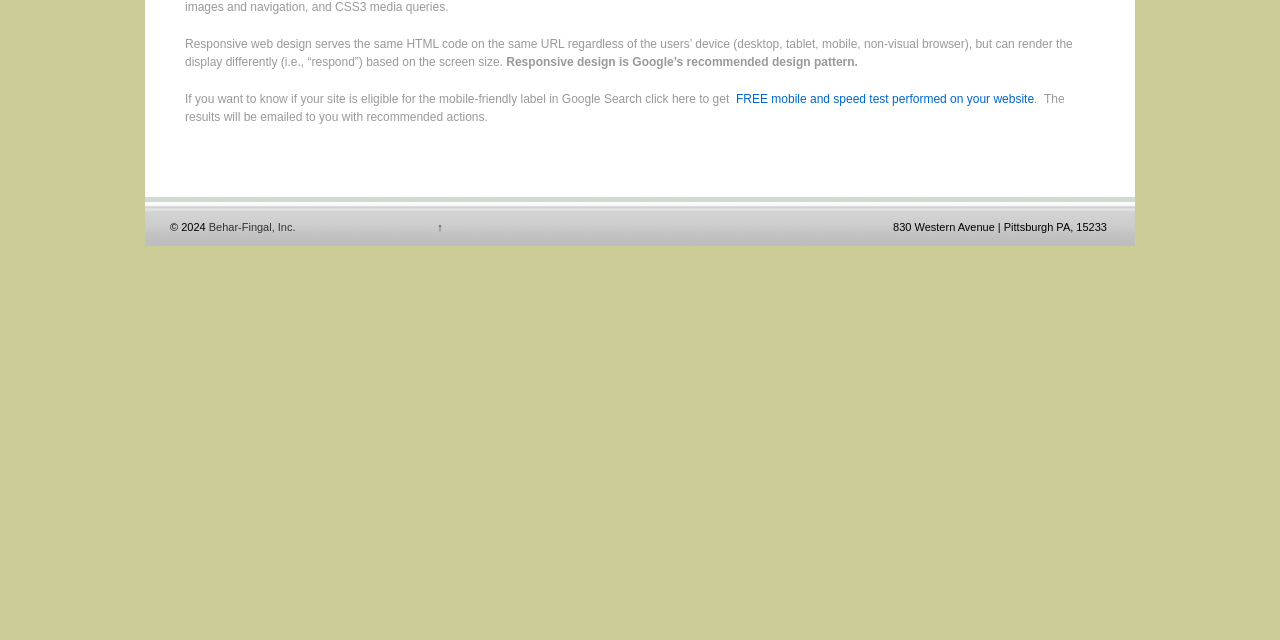Provide the bounding box for the UI element matching this description: "Behar-Fingal, Inc.".

[0.161, 0.346, 0.231, 0.365]